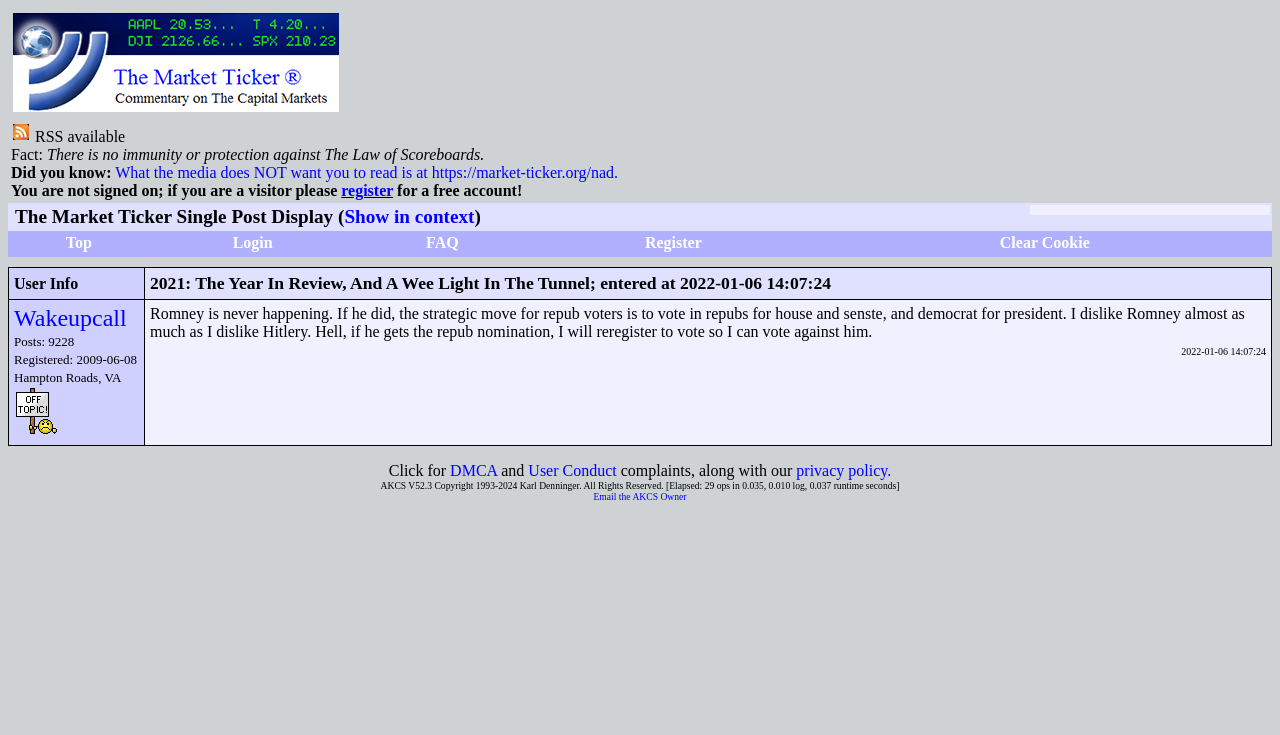Provide a brief response to the question using a single word or phrase: 
What is the copyright information displayed at the bottom of the webpage?

AKCS V52.3 Copyright 1993-2024 Karl Denninger